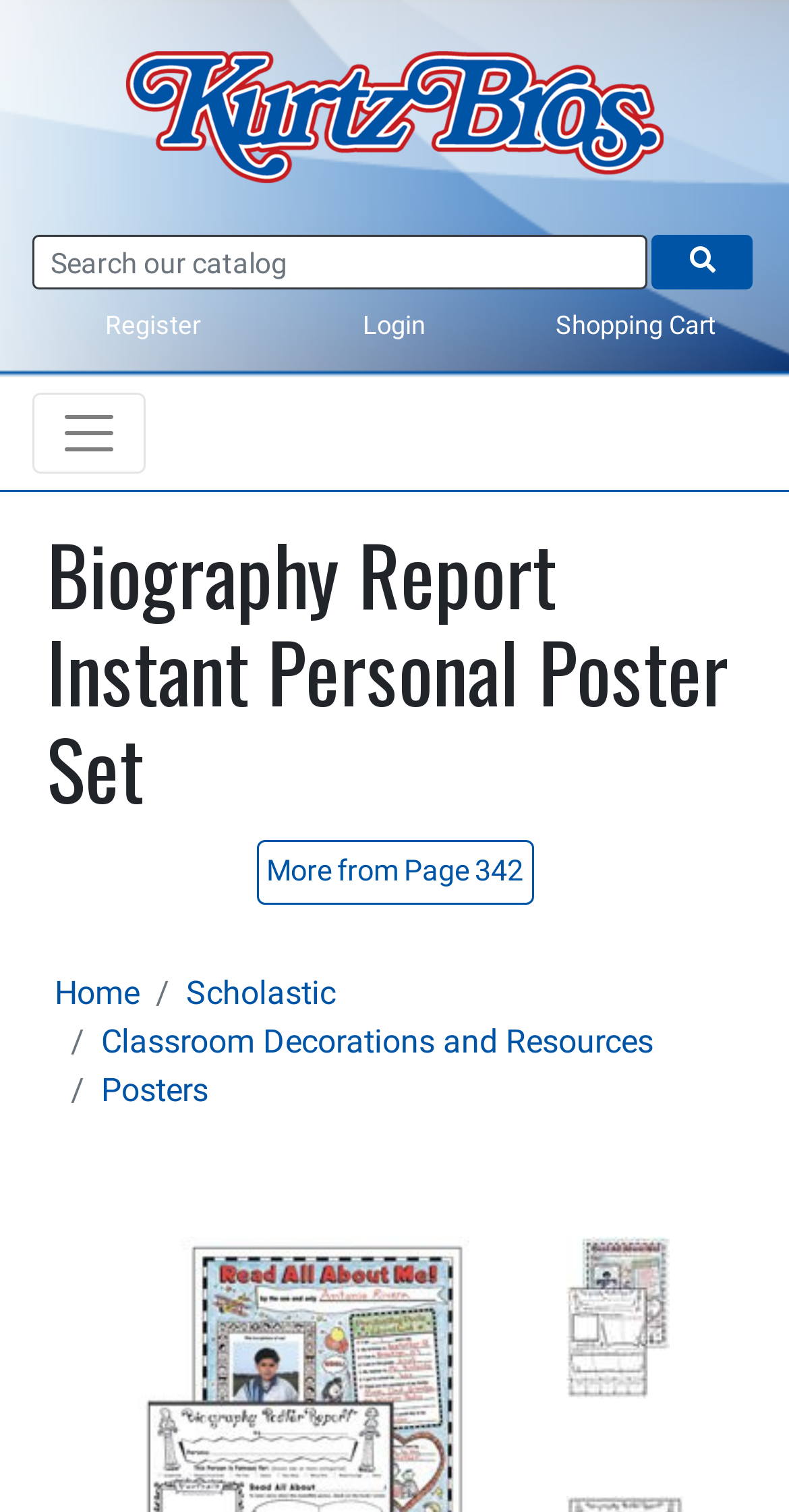Please identify the bounding box coordinates for the region that you need to click to follow this instruction: "View your shopping cart".

[0.705, 0.205, 0.907, 0.225]